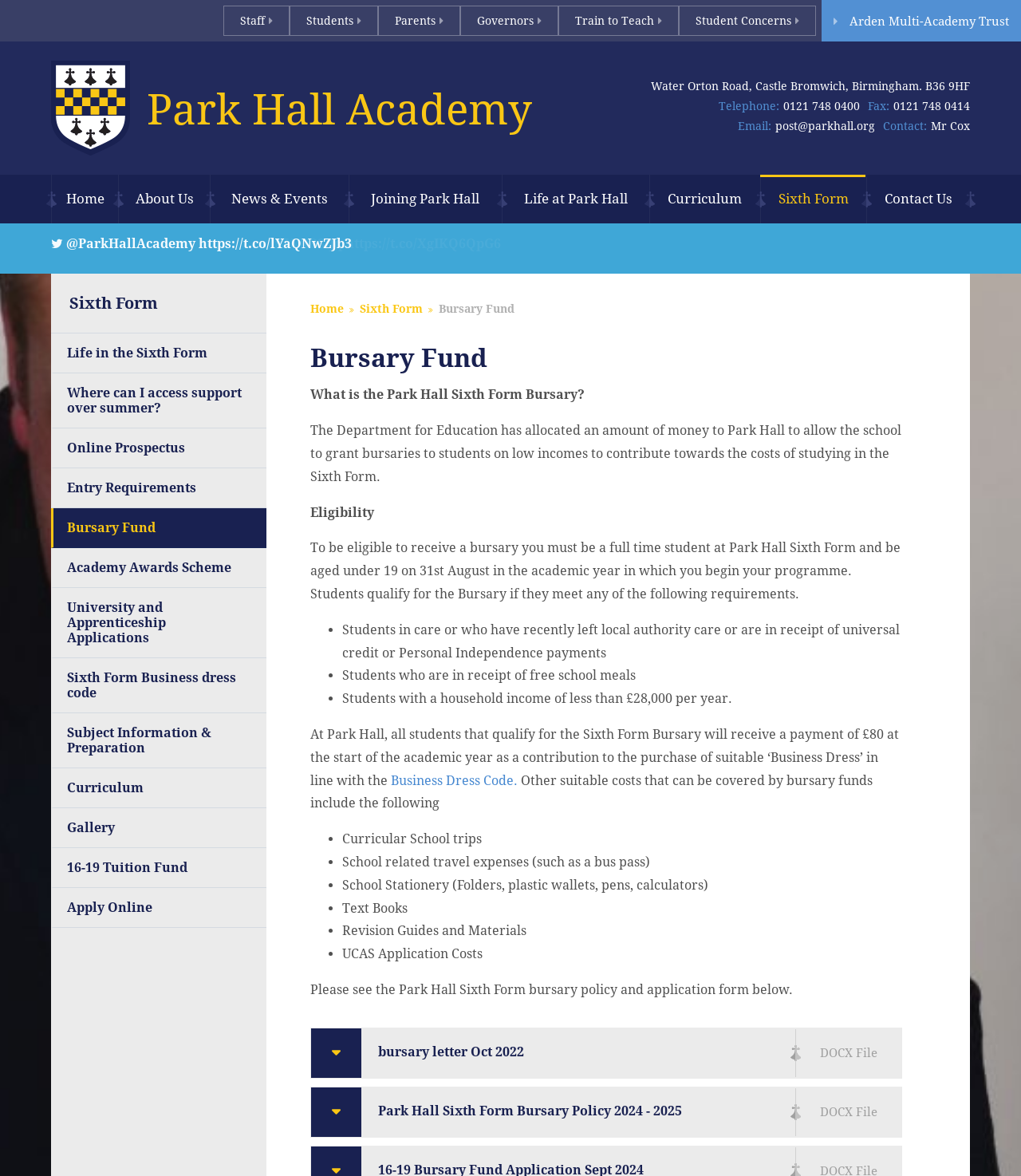Could you specify the bounding box coordinates for the clickable section to complete the following instruction: "Follow the 'Train to Teach' link"?

[0.547, 0.005, 0.665, 0.031]